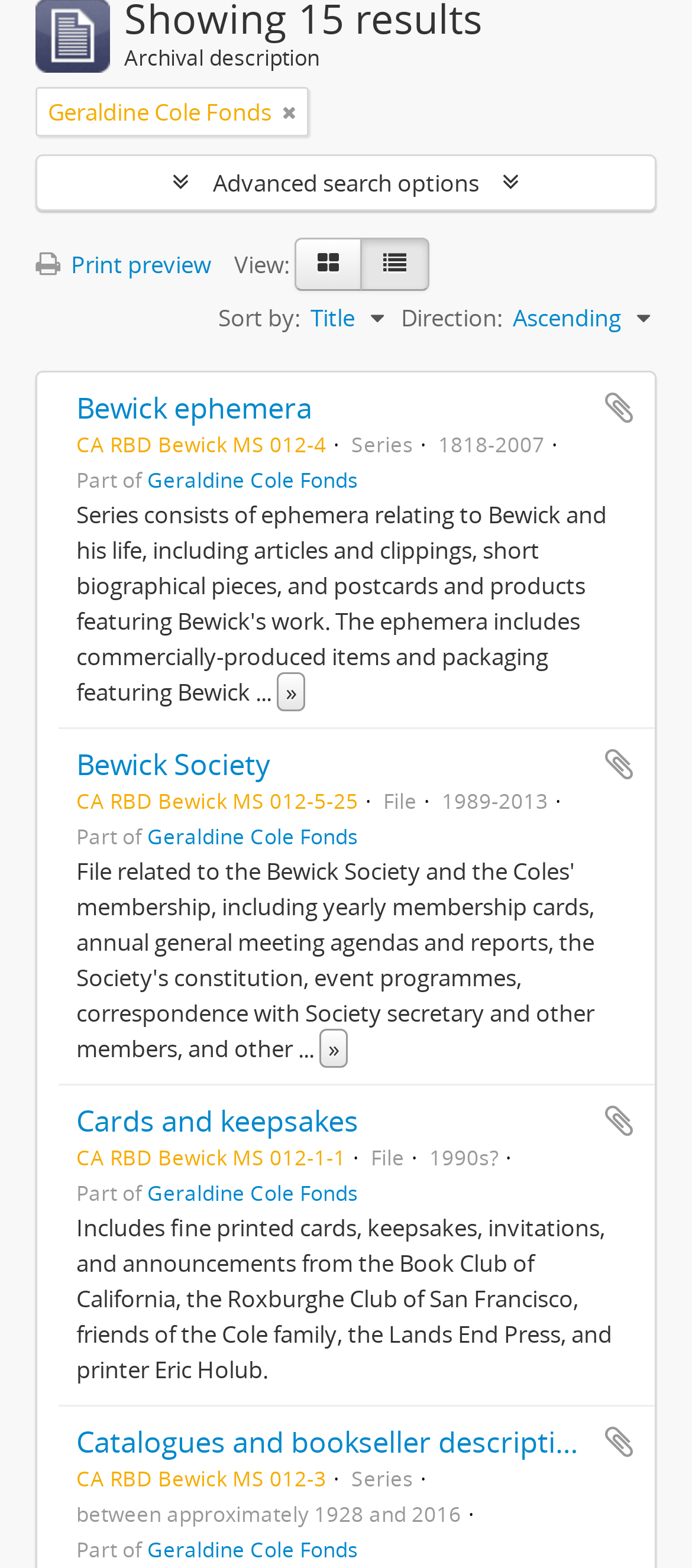Based on the element description: "input value="1" name="quantity" title="Qty" value="1"", identify the UI element and provide its bounding box coordinates. Use four float numbers between 0 and 1, [left, top, right, bottom].

None